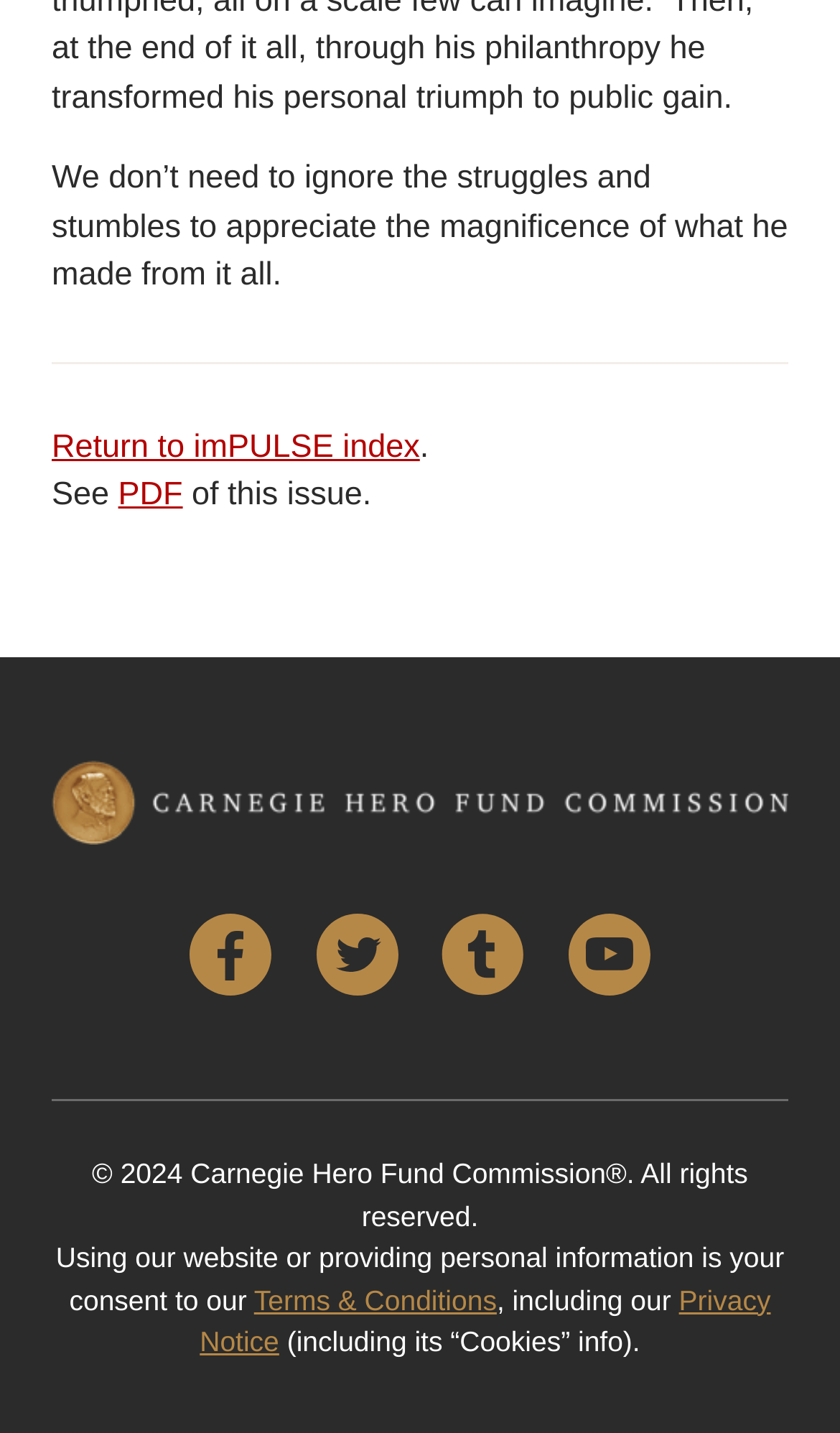What is the organization that owns the copyright of this website?
Based on the image, please offer an in-depth response to the question.

I found a static text element with the copyright symbol and the text '2024 Carnegie Hero Fund Commission®. All rights reserved.', which indicates that the Carnegie Hero Fund Commission owns the copyright of this website.